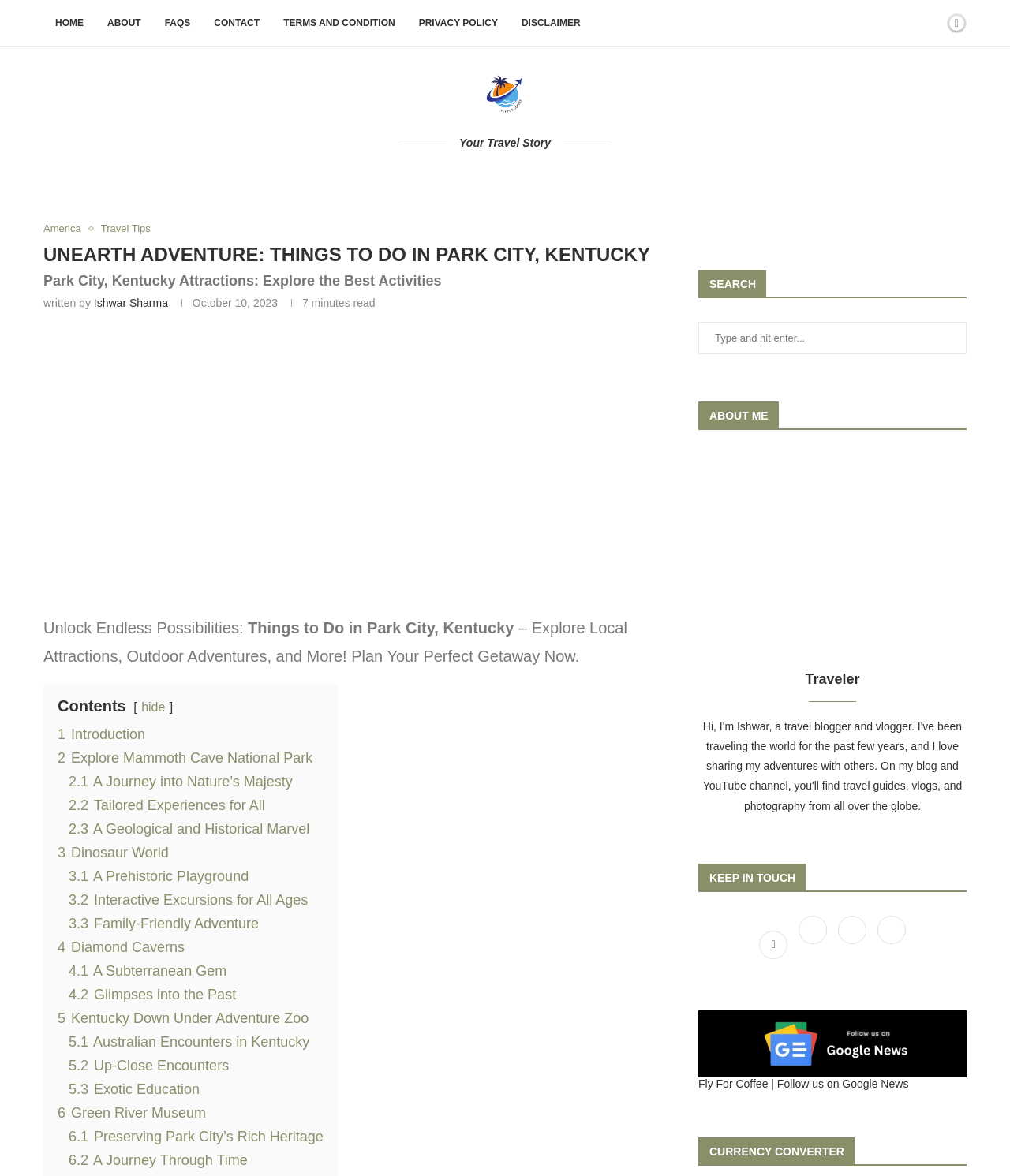Please give the bounding box coordinates of the area that should be clicked to fulfill the following instruction: "Check the CURRENCY CONVERTER". The coordinates should be in the format of four float numbers from 0 to 1, i.e., [left, top, right, bottom].

[0.691, 0.967, 0.957, 0.991]